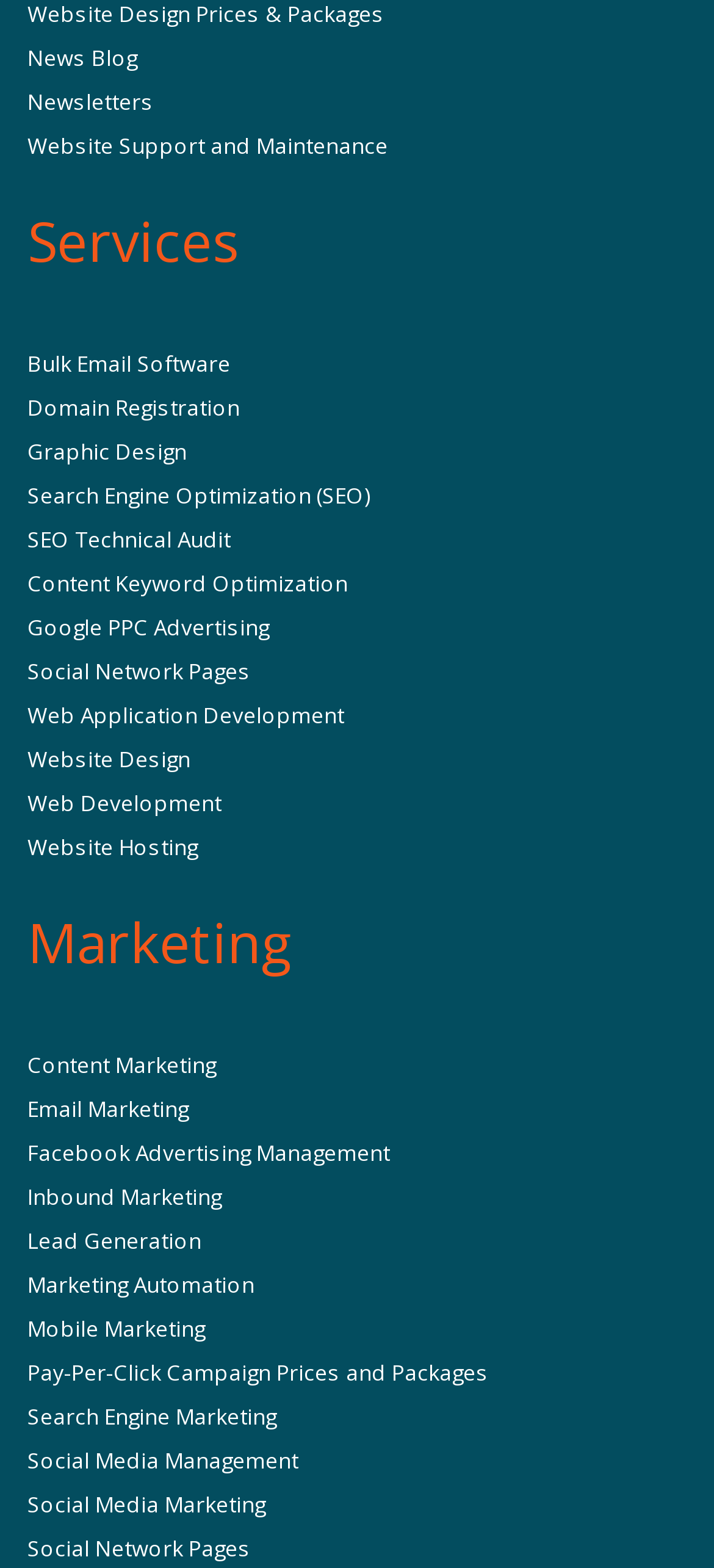Answer the question below in one word or phrase:
How many headings are on the webpage?

2